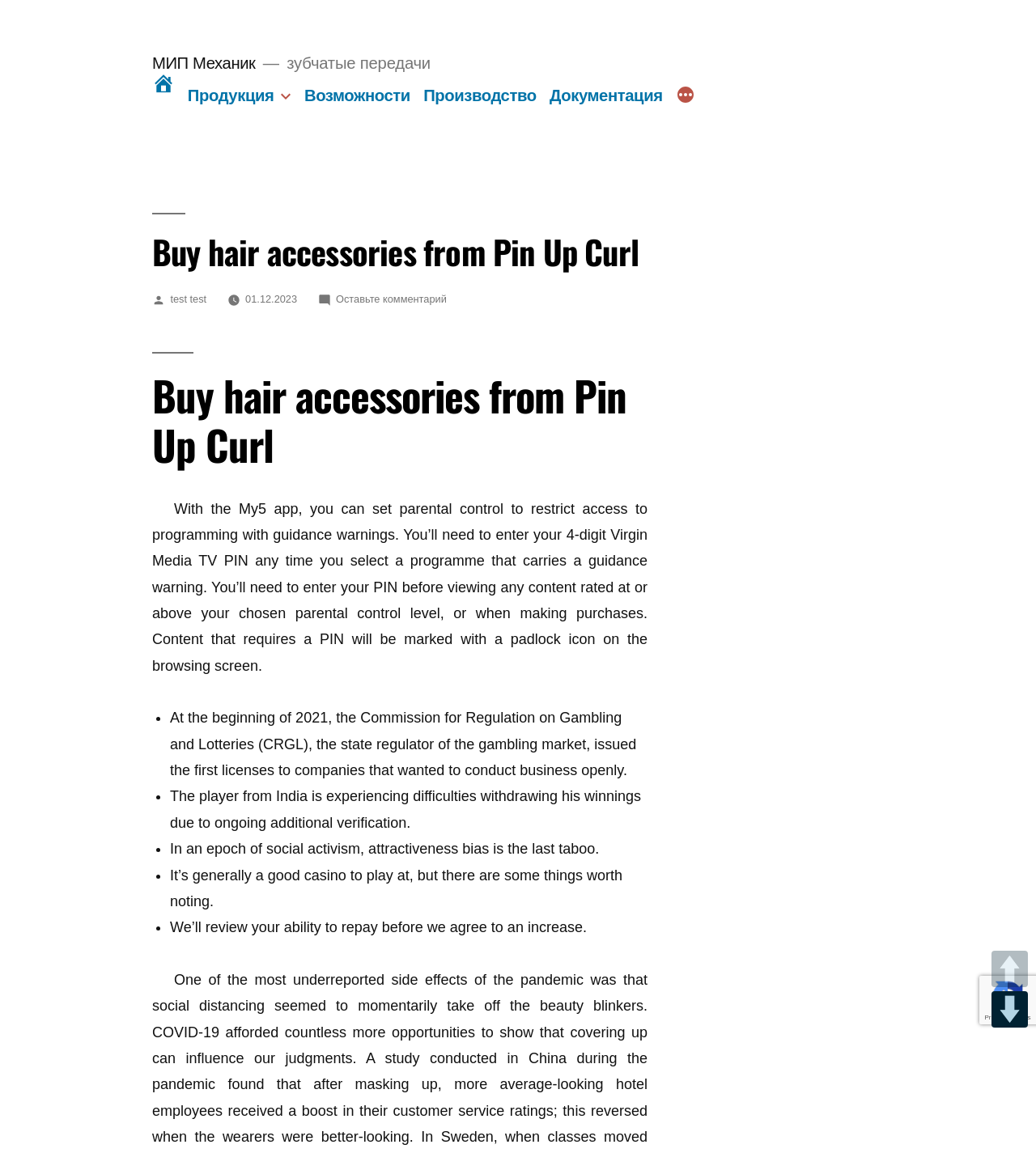Answer the question with a single word or phrase: 
What is the name of the company?

МИП Механик